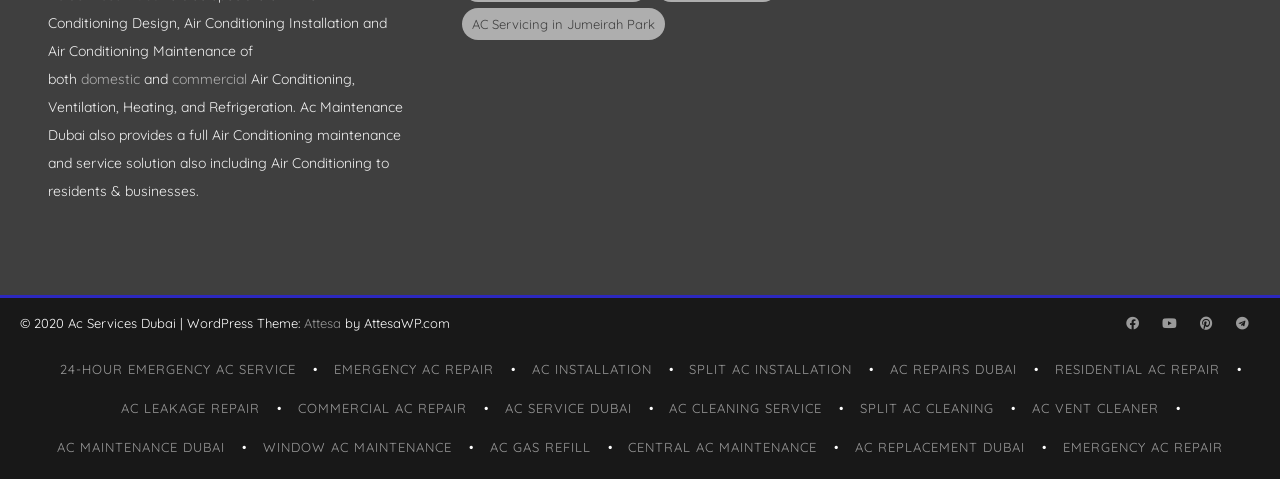Respond to the question below with a single word or phrase:
What is the company's copyright year?

2020